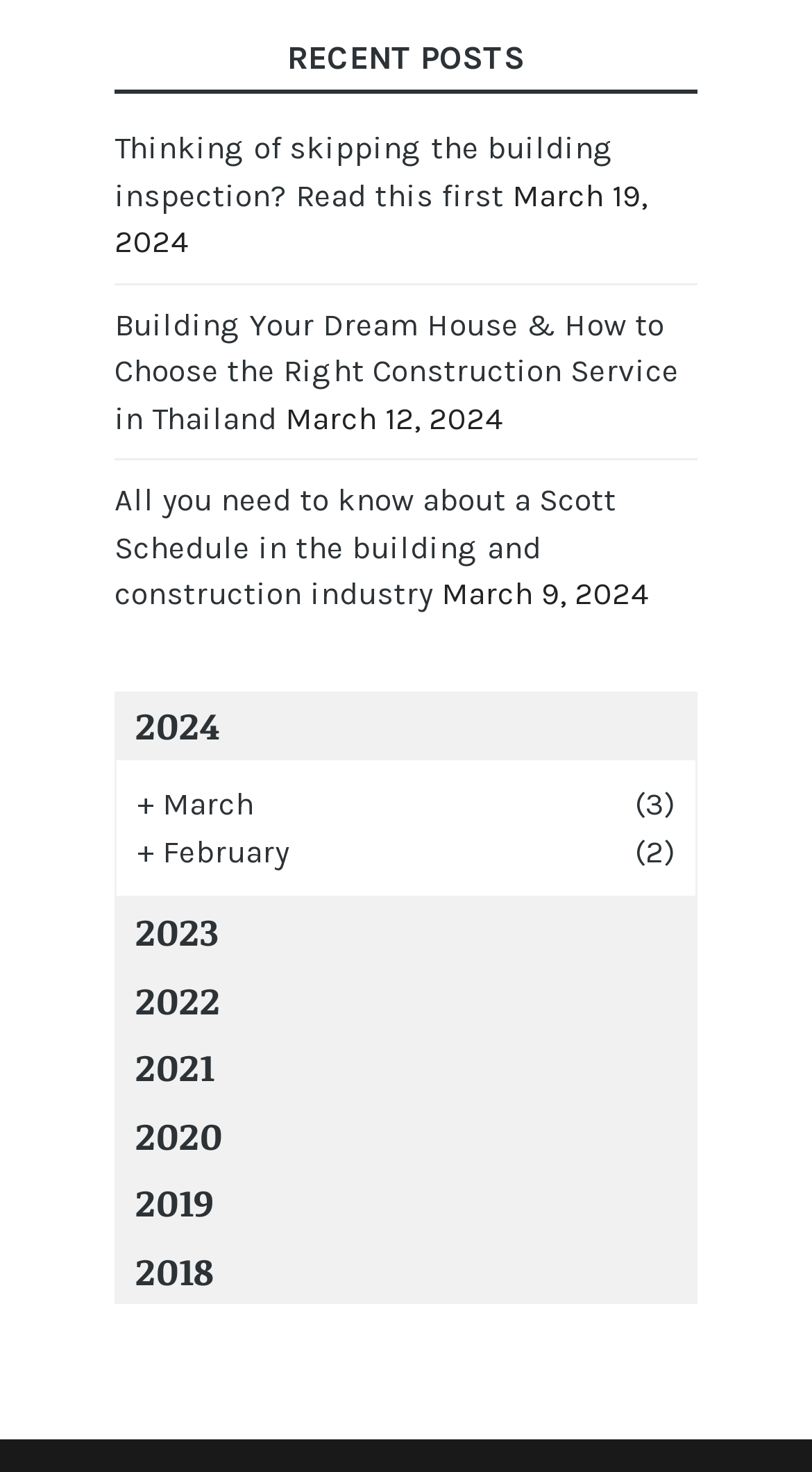Please find the bounding box coordinates of the element that must be clicked to perform the given instruction: "View recent posts". The coordinates should be four float numbers from 0 to 1, i.e., [left, top, right, bottom].

[0.141, 0.026, 0.859, 0.064]